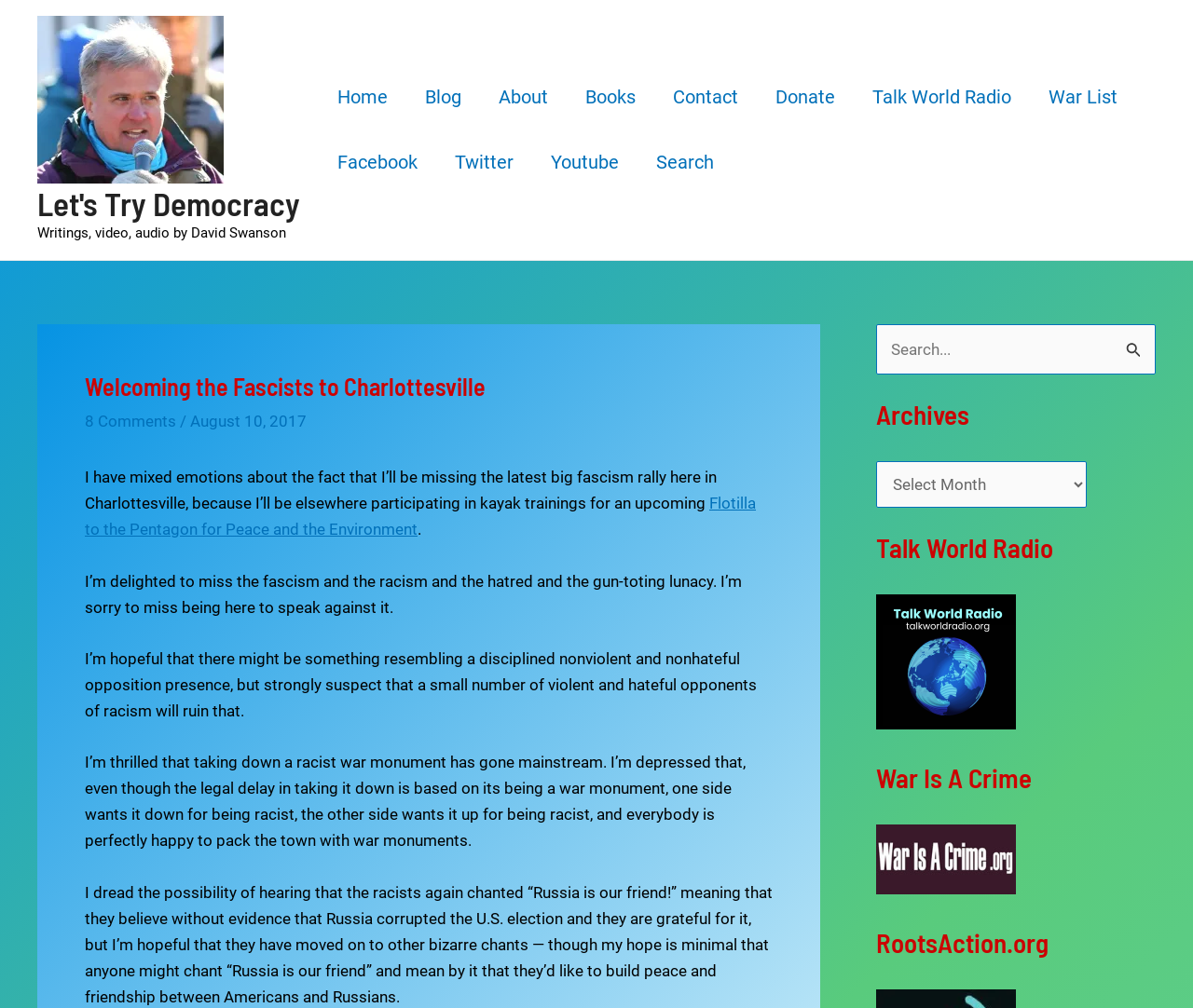Identify the bounding box coordinates of the clickable region to carry out the given instruction: "Visit the 'About' page".

[0.402, 0.064, 0.475, 0.129]